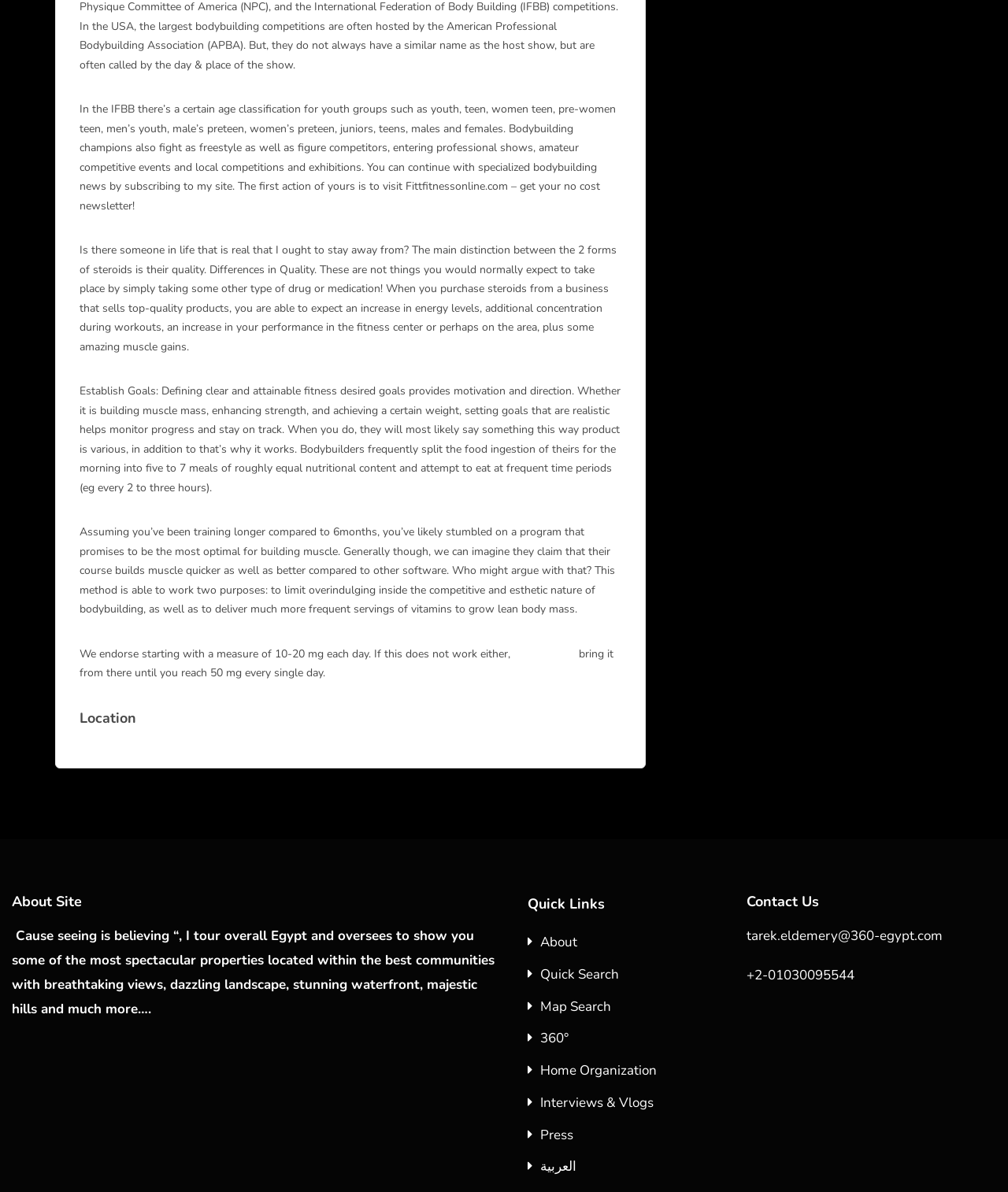Bounding box coordinates must be specified in the format (top-left x, top-left y, bottom-right x, bottom-right y). All values should be floating point numbers between 0 and 1. What are the bounding box coordinates of the UI element described as: parent_node: Email * aria-describedby="email-notes" name="email"

None